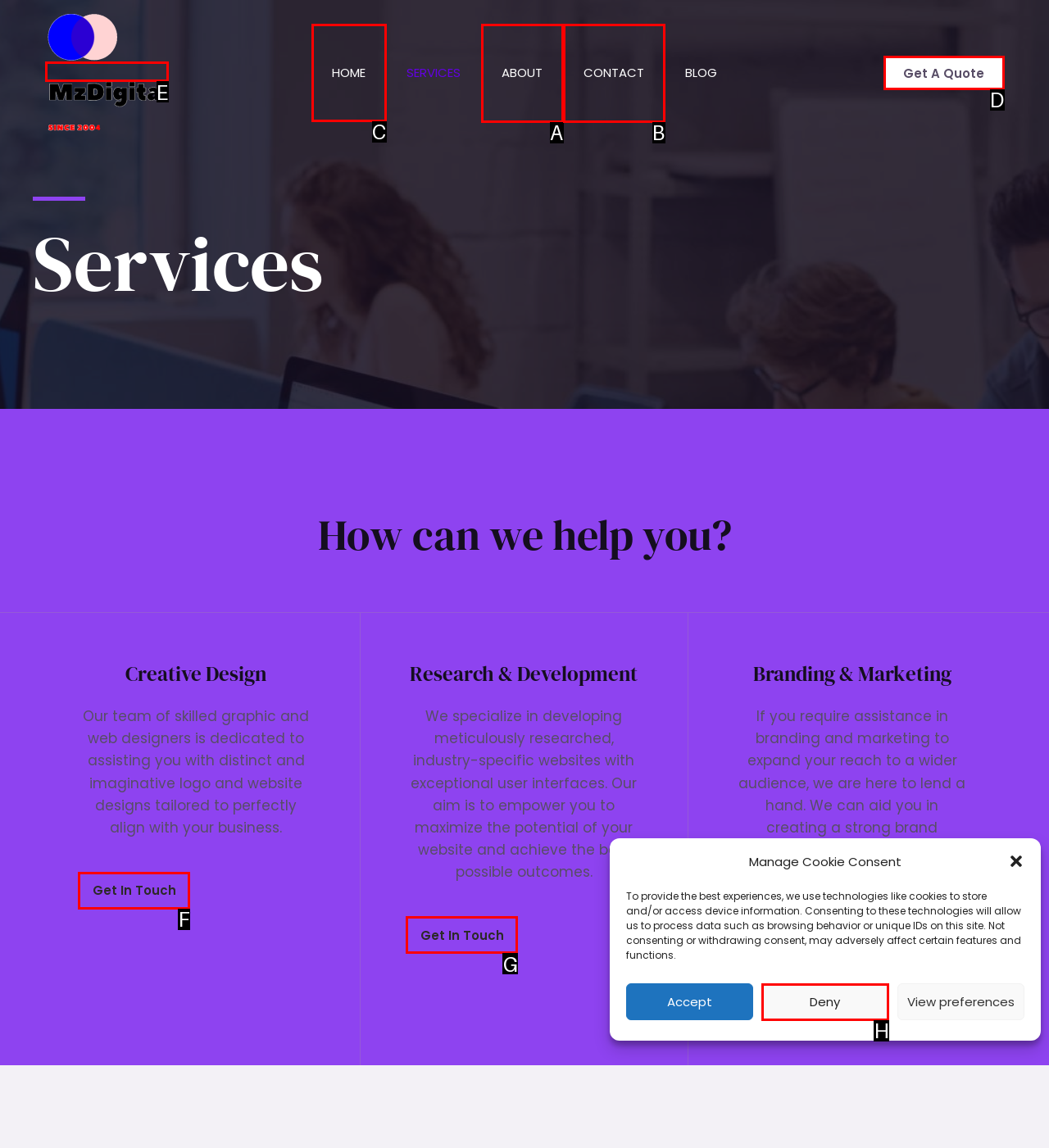Identify the letter of the UI element you need to select to accomplish the task: Navigate to the 'HOME' page.
Respond with the option's letter from the given choices directly.

C